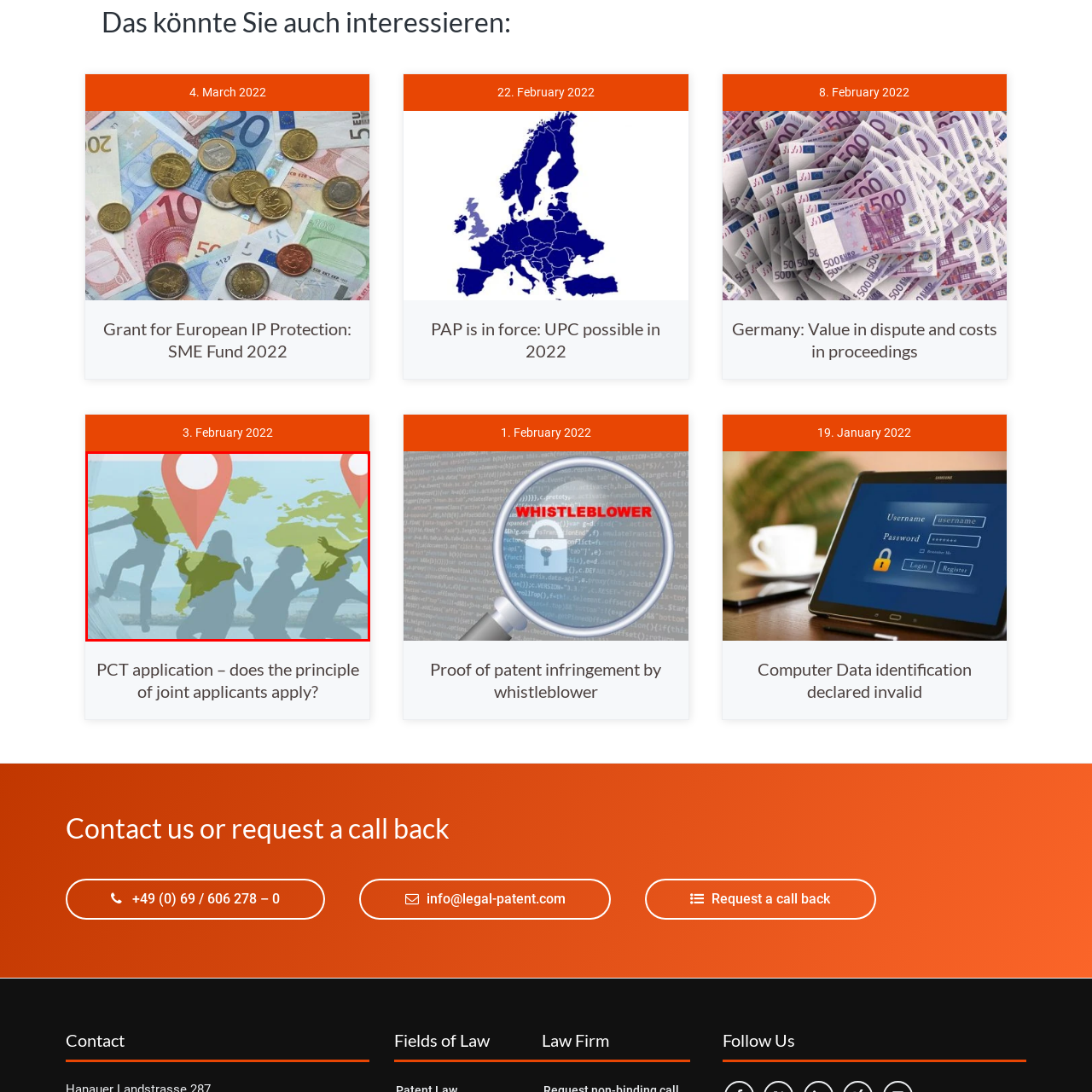What is the theme of the image?
Analyze the image encased by the red bounding box and elaborate on your answer to the question.

The caption describes the image as a 'creative and abstract representation of global connectivity, highlighting themes of collaboration and movement', indicating that the theme of the image is global connectivity and collaboration.